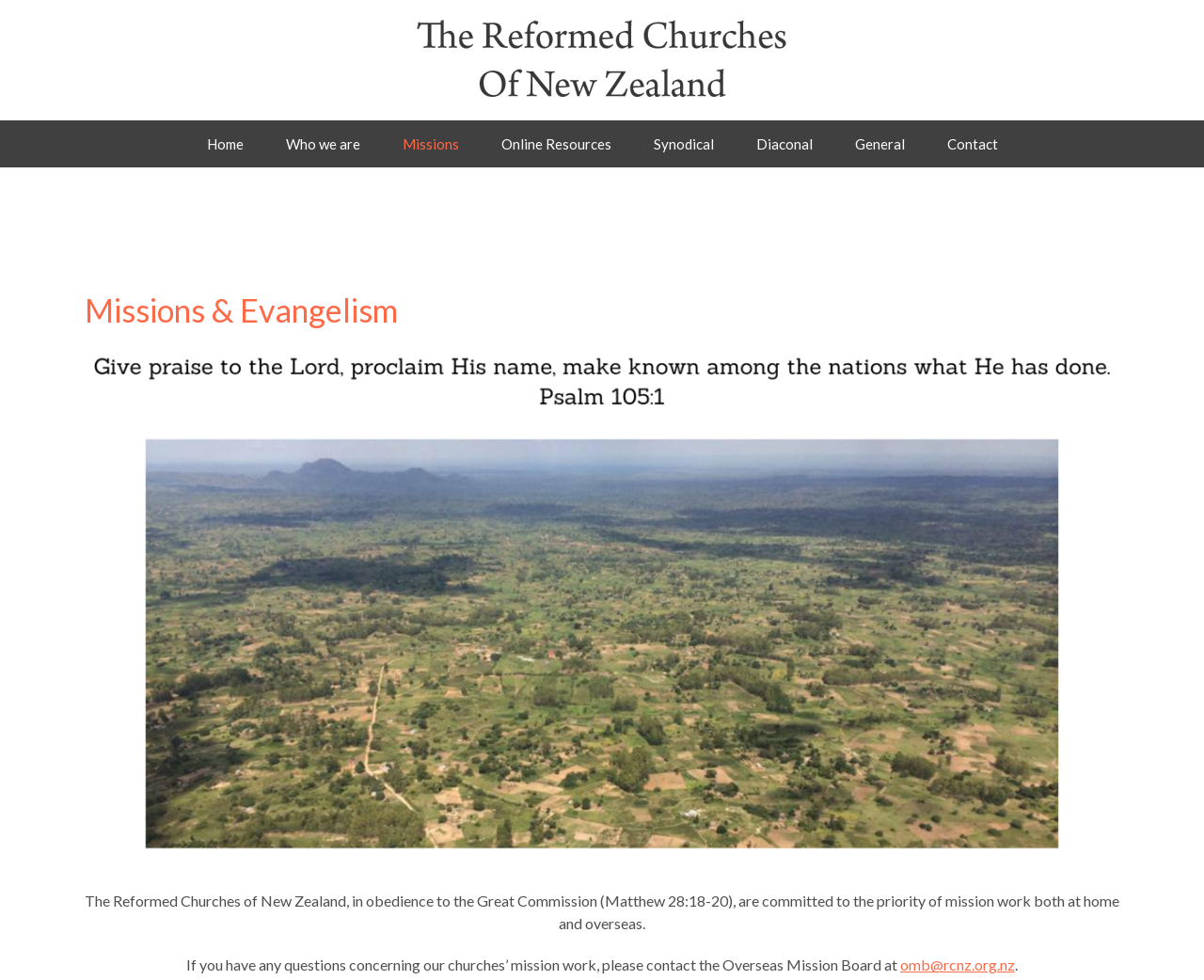Craft a detailed narrative of the webpage's structure and content.

The webpage is about the Missions and Evangelism of the Reformed Churches of New Zealand. At the top left corner, there is a logo of the Reformed Churches of New Zealand, which is a clickable link. Next to the logo, there is a main menu navigation bar with 8 links: Home, Who we are, Missions, Online Resources, Synodical, Diaconal, General, and Contact. Each of these links has a distinct position, with Home being the leftmost and Contact being the rightmost.

Below the navigation bar, there is a heading that reads "Missions & Evangelism". Underneath the heading, there is a large banner image that spans the entire width of the page, with a quote from Psalm 1051. 

The main content of the page is a paragraph of text that describes the Reformed Churches of New Zealand's commitment to mission work, both domestically and internationally. This text is located below the banner image and takes up most of the page's width. 

At the very bottom of the page, there is a sentence that invites users to contact the Overseas Mission Board with any questions about the church's mission work. This sentence is accompanied by a clickable email link, "omb@rcnz.org.nz".